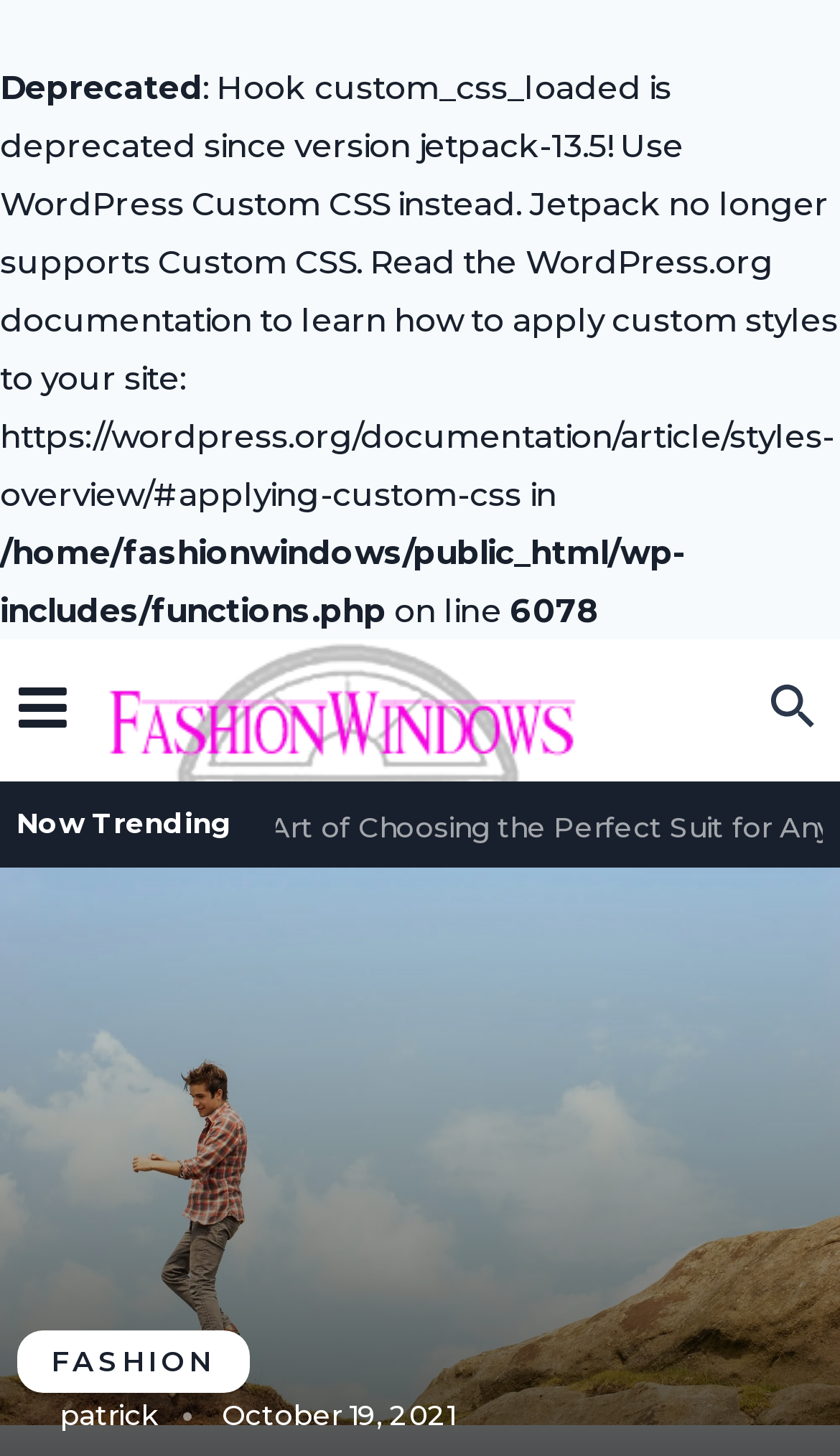Refer to the image and provide an in-depth answer to the question:
Who is the author of the article?

I found the answer by examining the link element with the text 'patrick', which is likely the author's name, and it is placed near the publication date of the article.